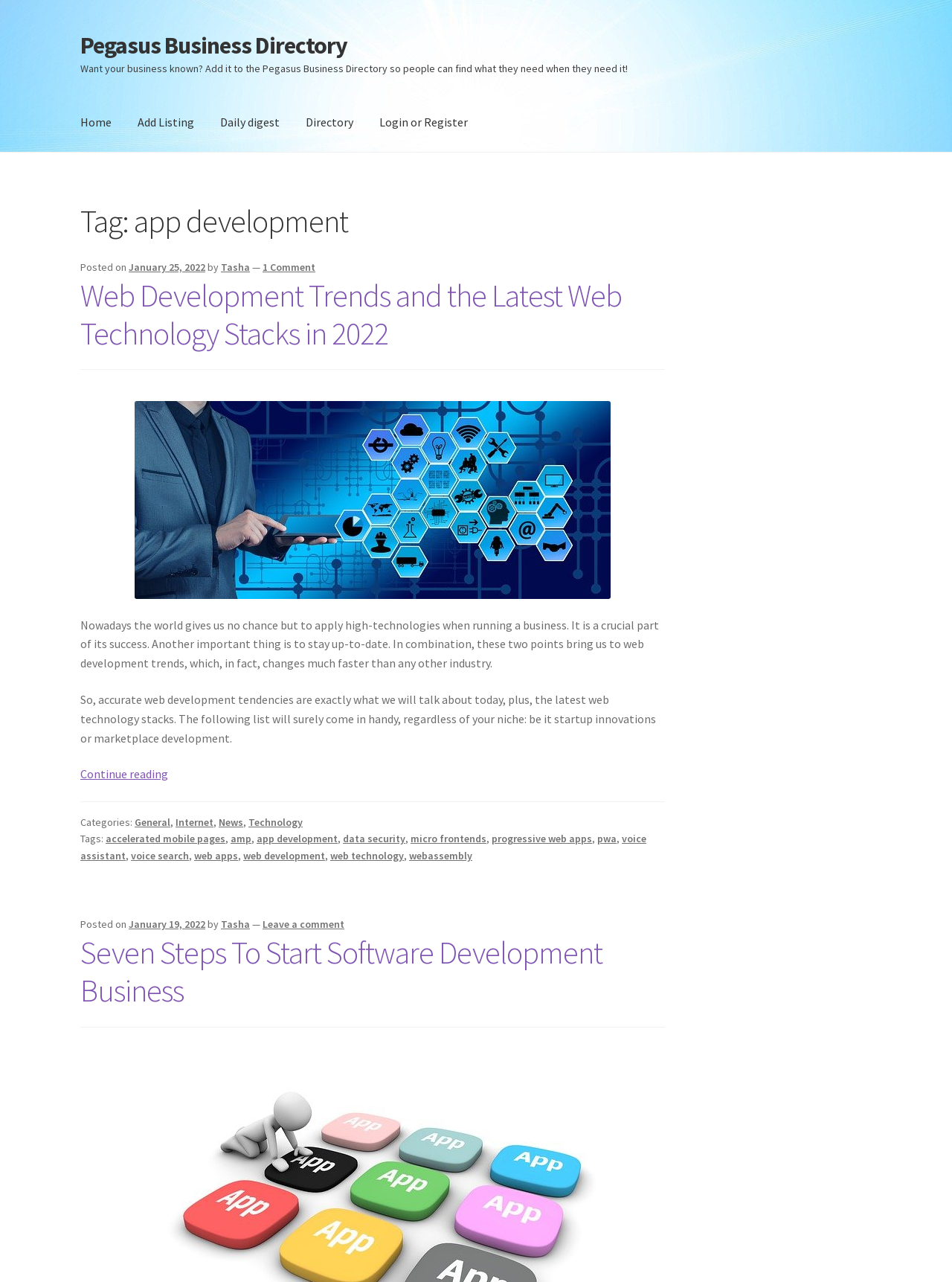Extract the primary headline from the webpage and present its text.

Tag: app development